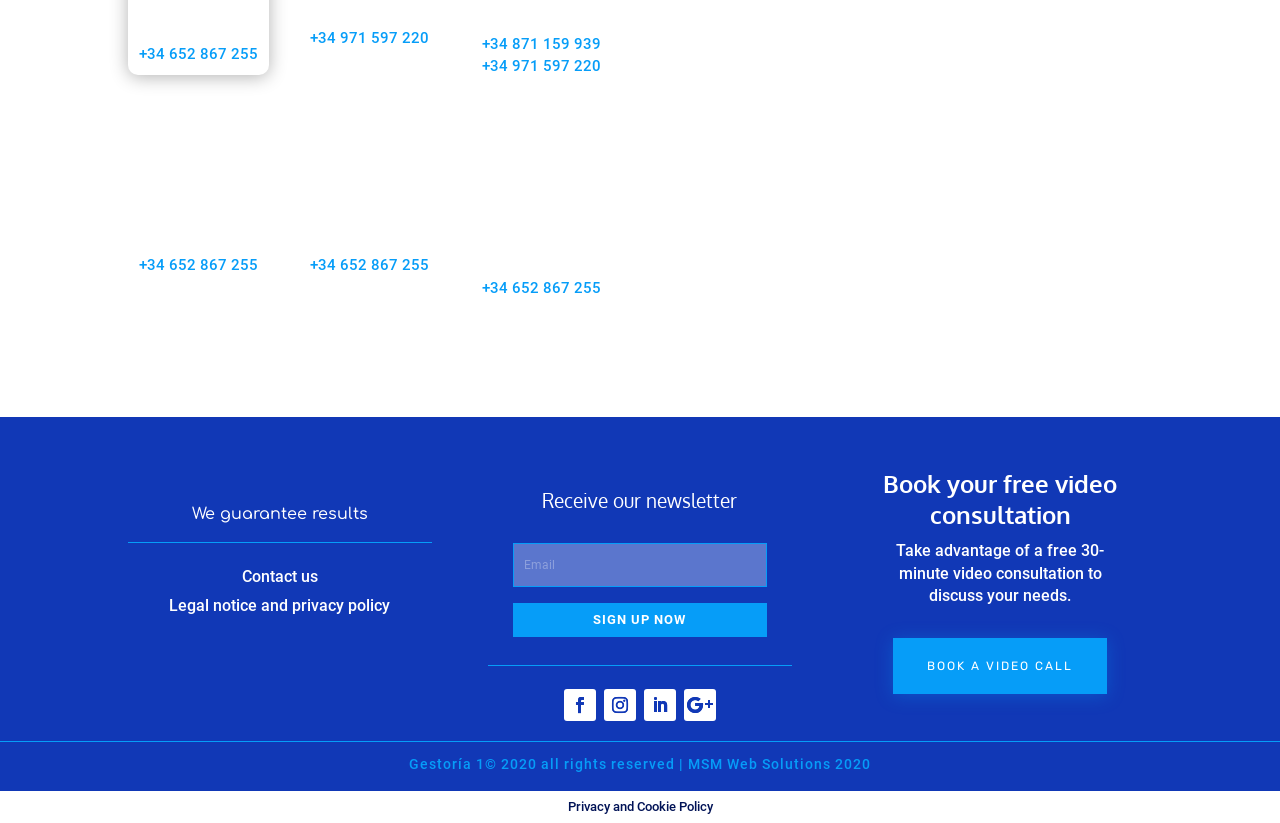Find the bounding box coordinates of the clickable region needed to perform the following instruction: "Click the 'SEND A MESSAGE' button". The coordinates should be provided as four float numbers between 0 and 1, i.e., [left, top, right, bottom].

[0.727, 0.091, 0.869, 0.159]